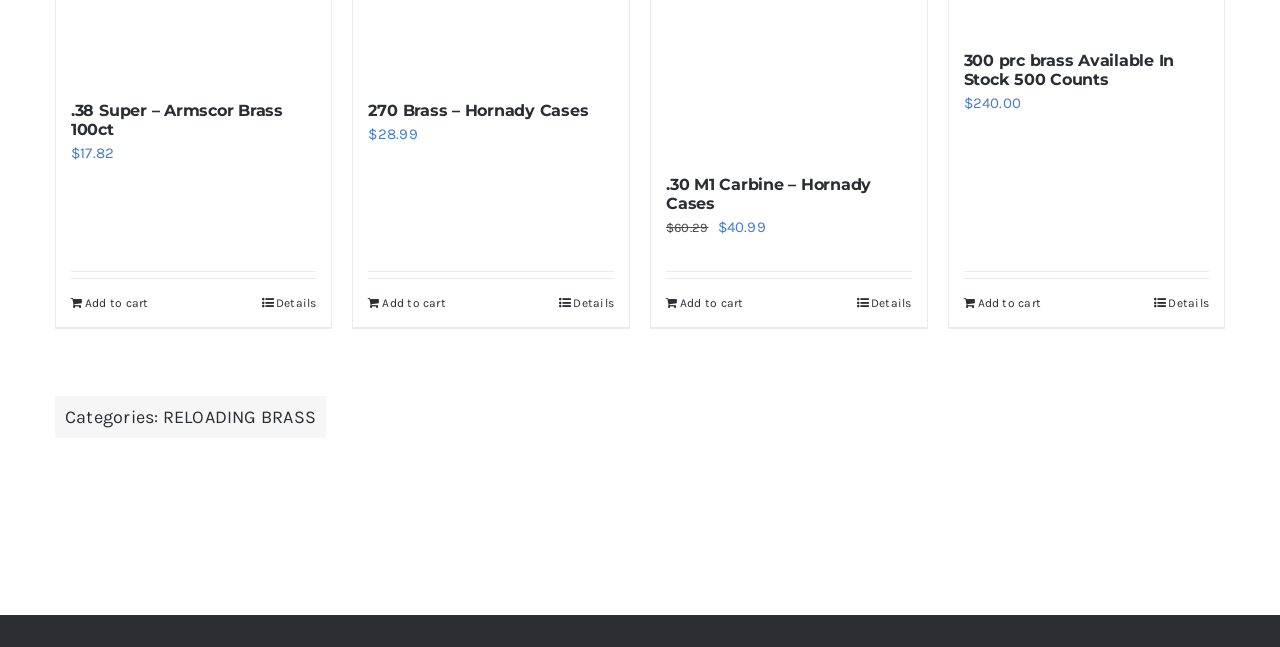Determine the bounding box coordinates of the clickable region to carry out the instruction: "View details of 270 Brass – Hornady Cases".

[0.437, 0.454, 0.48, 0.481]